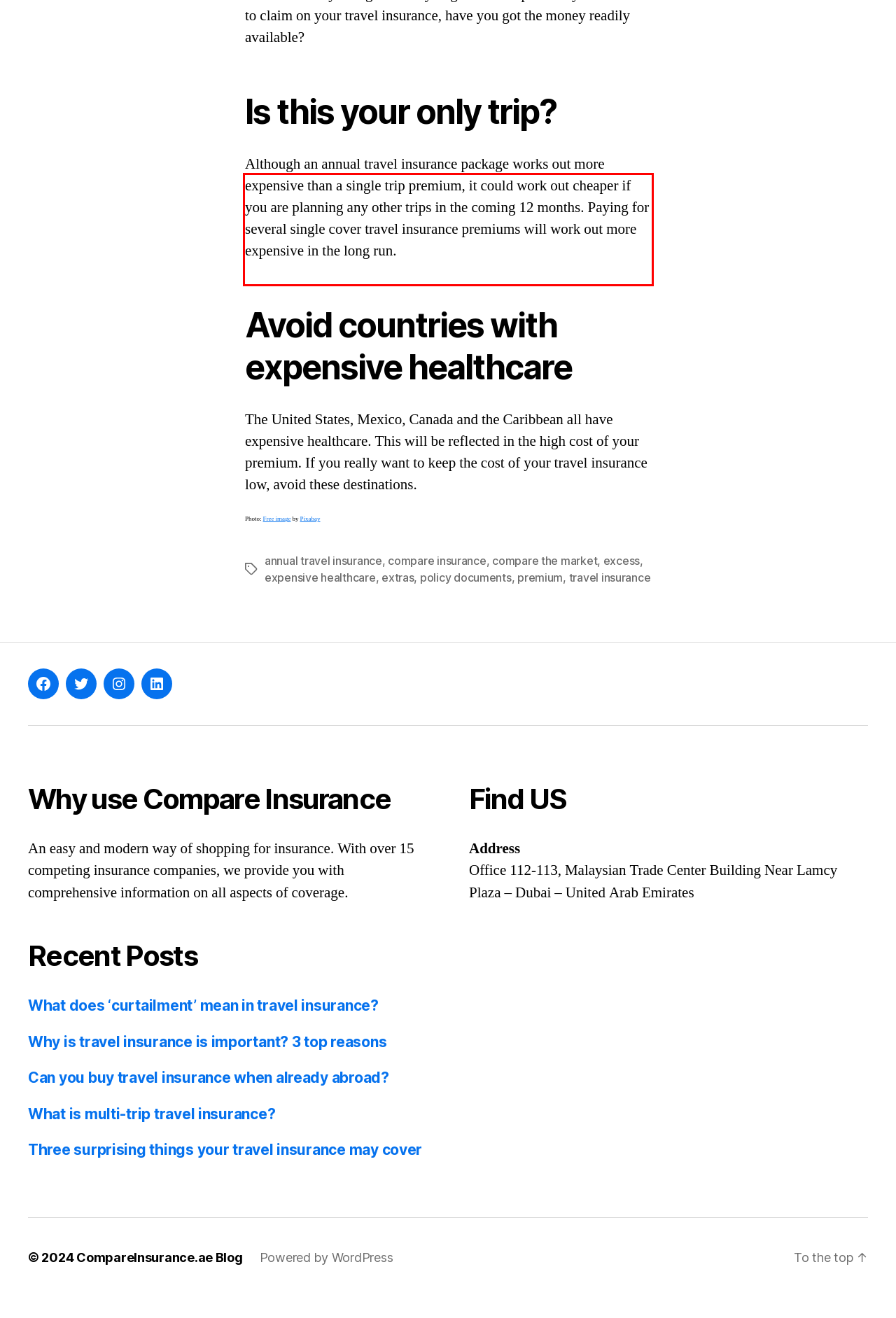There is a screenshot of a webpage with a red bounding box around a UI element. Please use OCR to extract the text within the red bounding box.

Although an annual travel insurance package works out more expensive than a single trip premium, it could work out cheaper if you are planning any other trips in the coming 12 months. Paying for several single cover travel insurance premiums will work out more expensive in the long run.